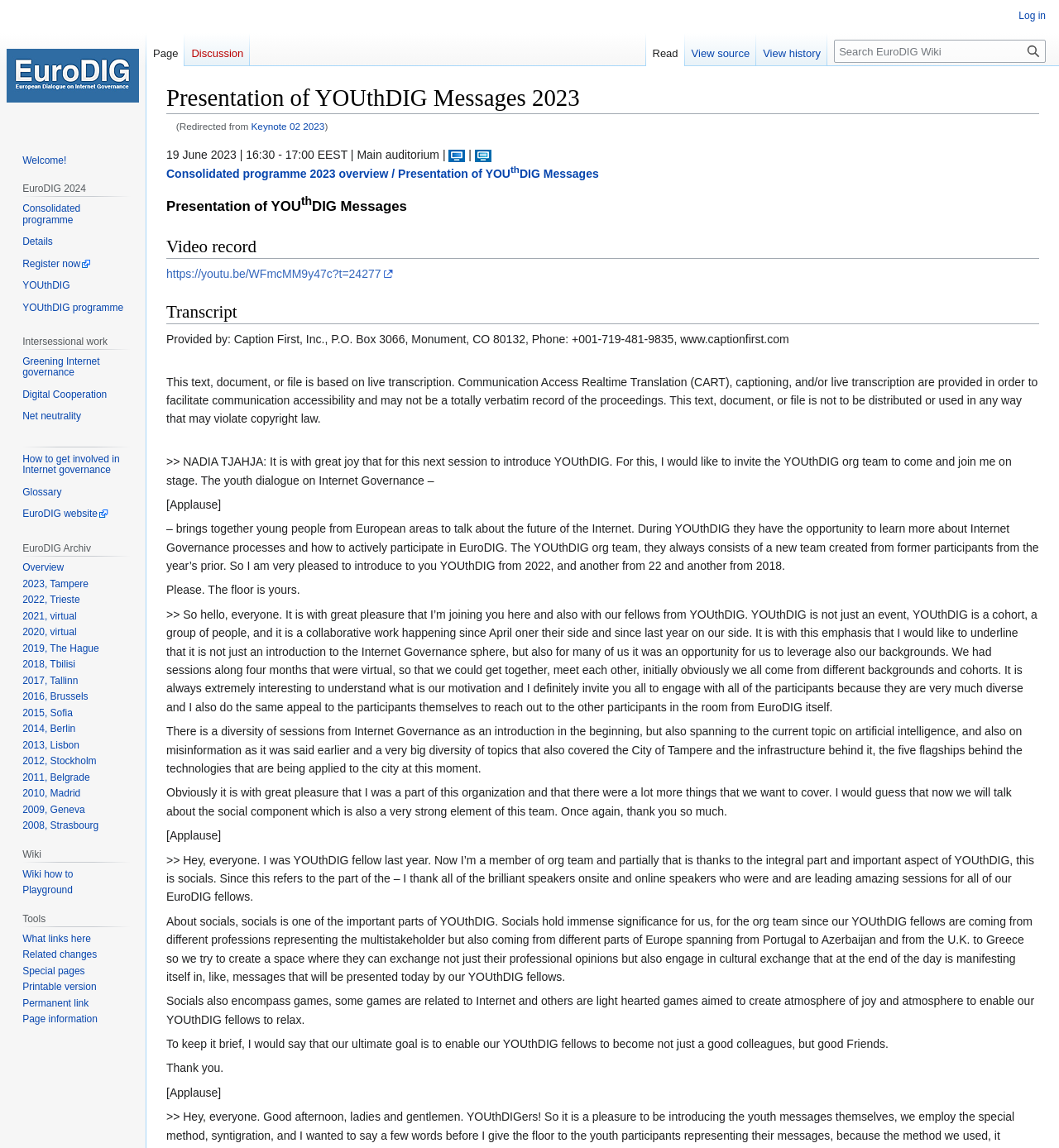Pinpoint the bounding box coordinates of the area that must be clicked to complete this instruction: "Visit the main page".

[0.006, 0.0, 0.131, 0.115]